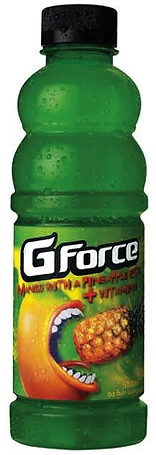Answer the question below with a single word or a brief phrase: 
What is the purpose of the bottle design?

Hydration and energy